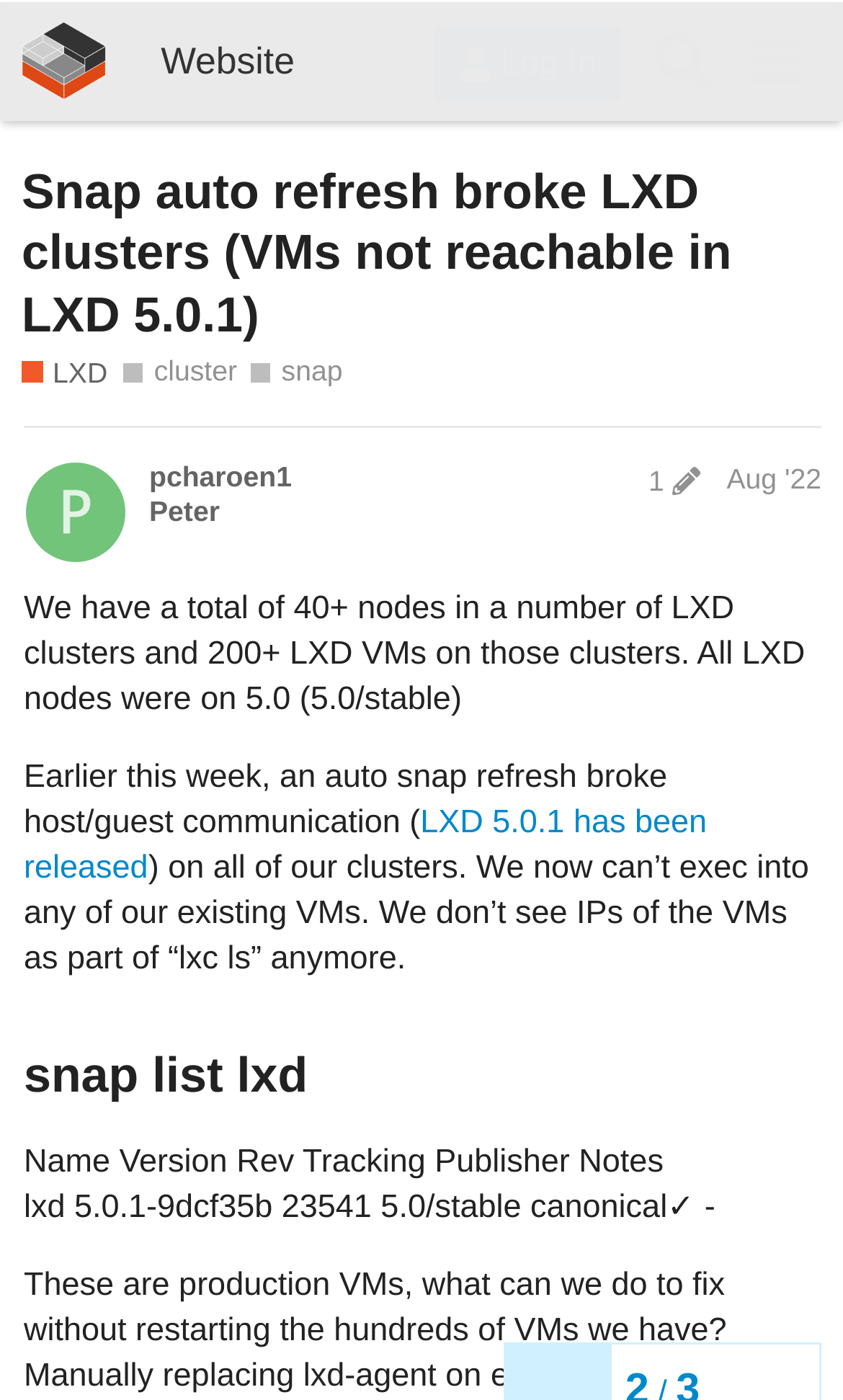Pinpoint the bounding box coordinates of the area that should be clicked to complete the following instruction: "Search in the forum". The coordinates must be given as four float numbers between 0 and 1, i.e., [left, top, right, bottom].

[0.755, 0.009, 0.865, 0.075]